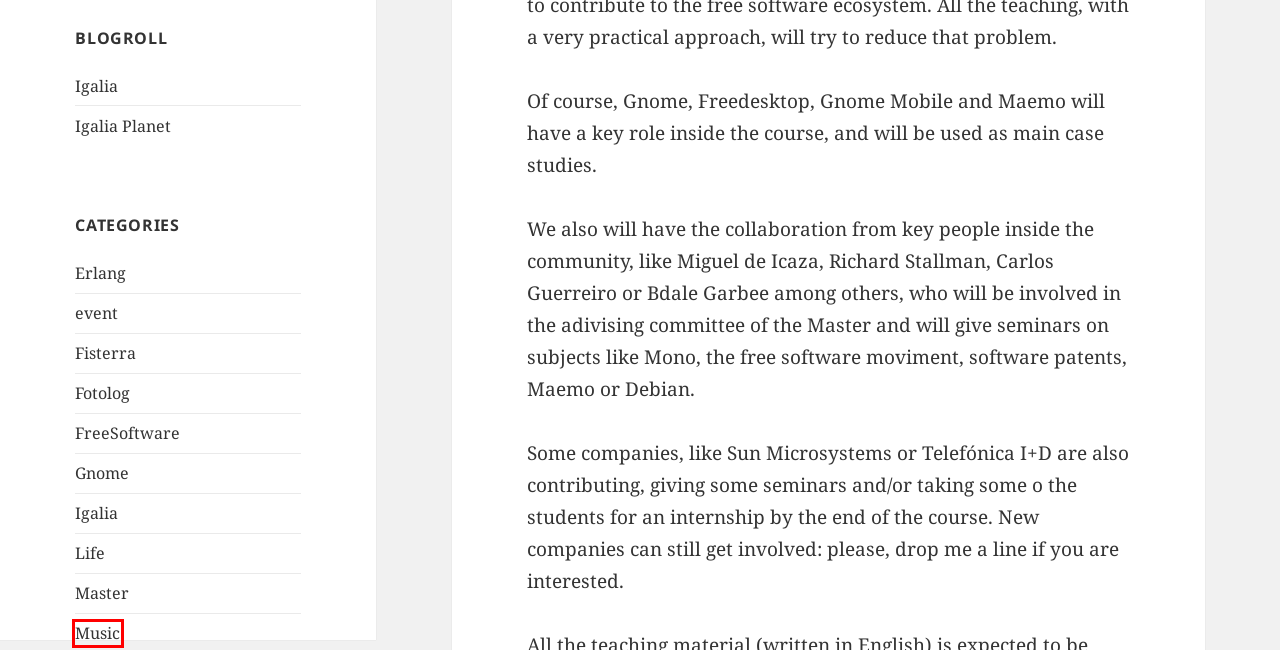You are presented with a screenshot of a webpage containing a red bounding box around a particular UI element. Select the best webpage description that matches the new webpage after clicking the element within the bounding box. Here are the candidates:
A. Erlang – Here we are
B. Music – Here we are
C. Igalia – Here we are
D. Igalia - Open Source Consultancy and Development
E. Fotolog – Here we are
F. Planet Igalia
G. event – Here we are
H. Gnome – Here we are

B